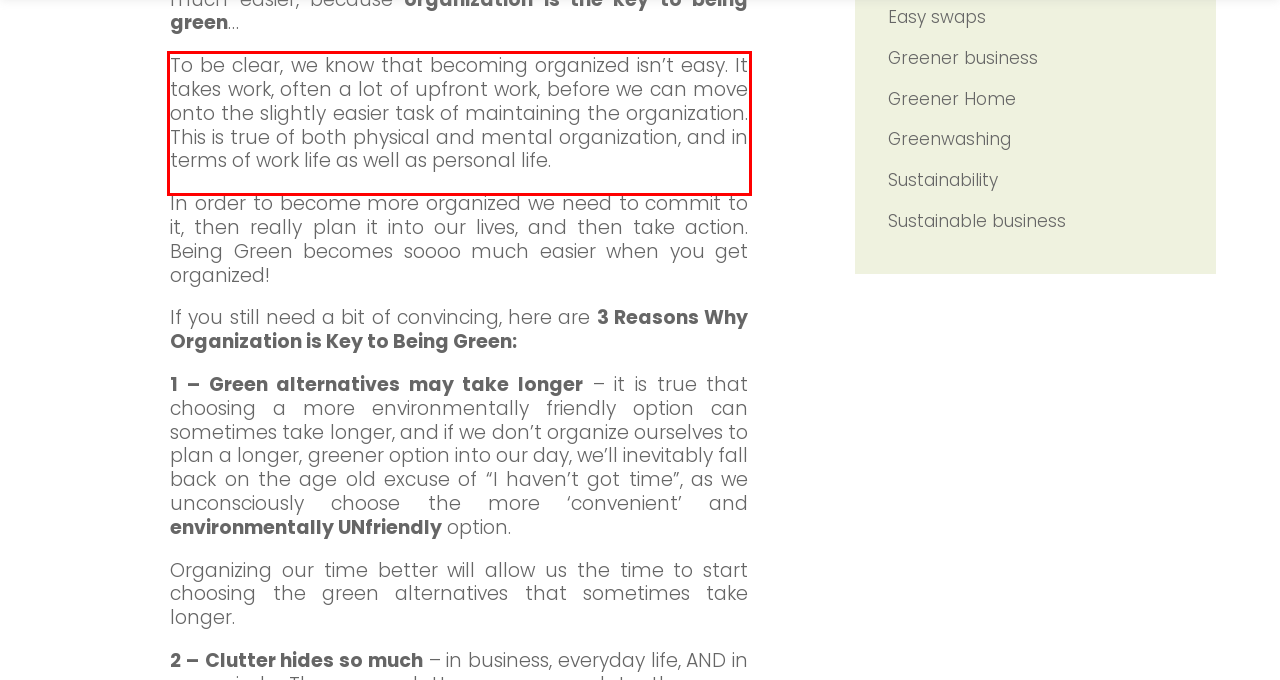Please identify the text within the red rectangular bounding box in the provided webpage screenshot.

To be clear, we know that becoming organized isn’t easy. It takes work, often a lot of upfront work, before we can move onto the slightly easier task of maintaining the organization. This is true of both physical and mental organization, and in terms of work life as well as personal life.